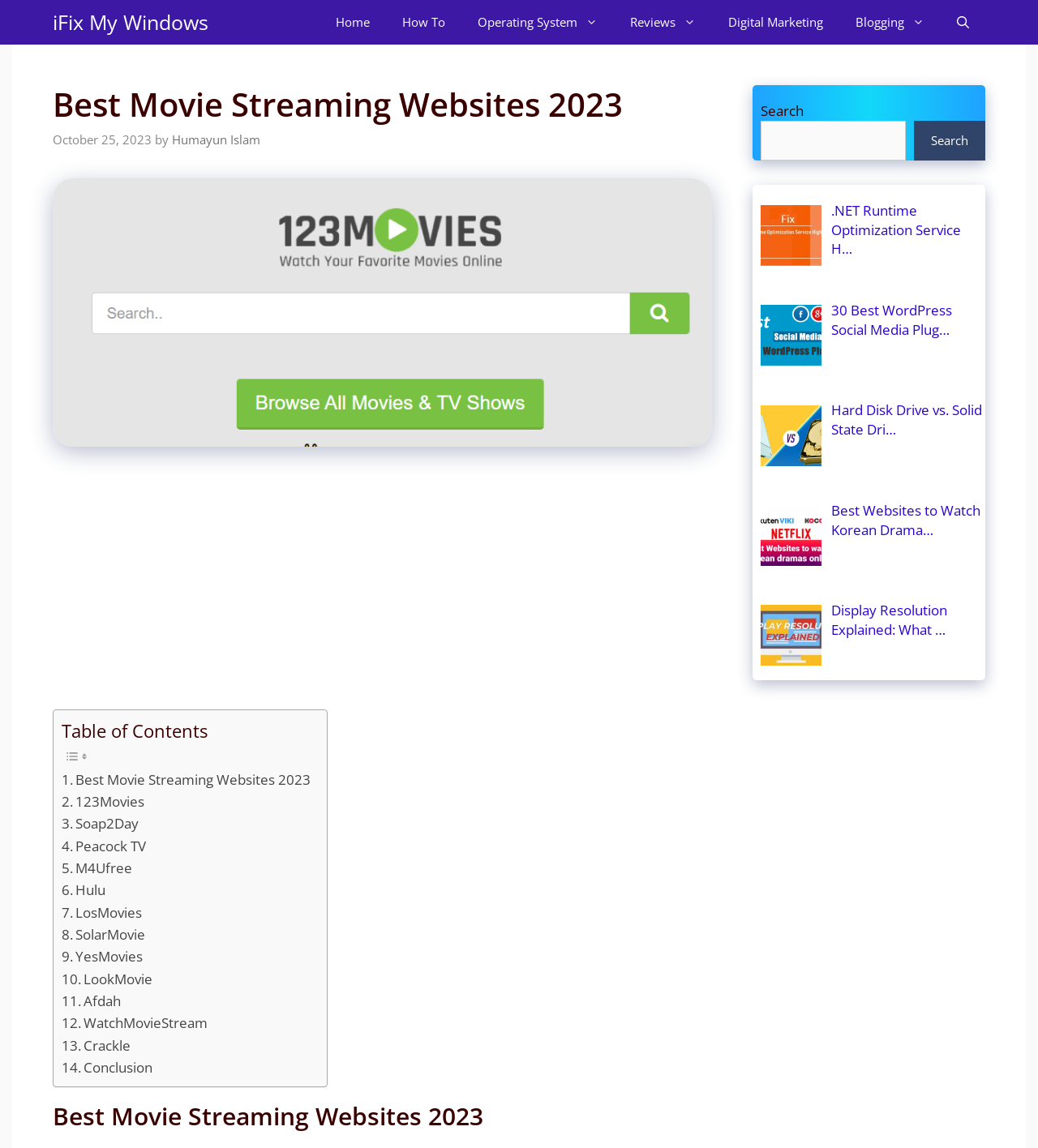Determine the bounding box coordinates of the element's region needed to click to follow the instruction: "Search for a movie". Provide these coordinates as four float numbers between 0 and 1, formatted as [left, top, right, bottom].

[0.732, 0.105, 0.873, 0.14]